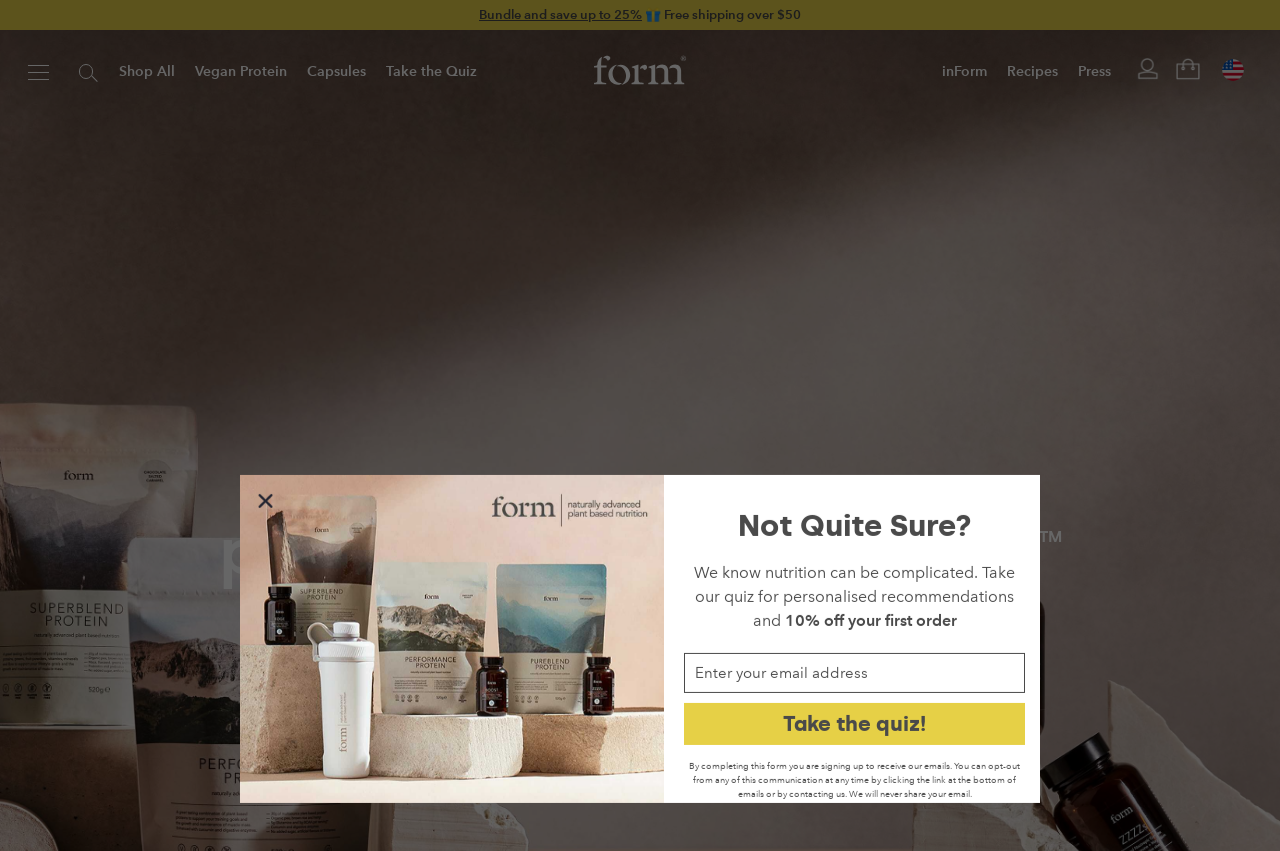Pinpoint the bounding box coordinates of the element you need to click to execute the following instruction: "Click on 'Bundle and save up to 25%'". The bounding box should be represented by four float numbers between 0 and 1, in the format [left, top, right, bottom].

[0.374, 0.008, 0.502, 0.026]